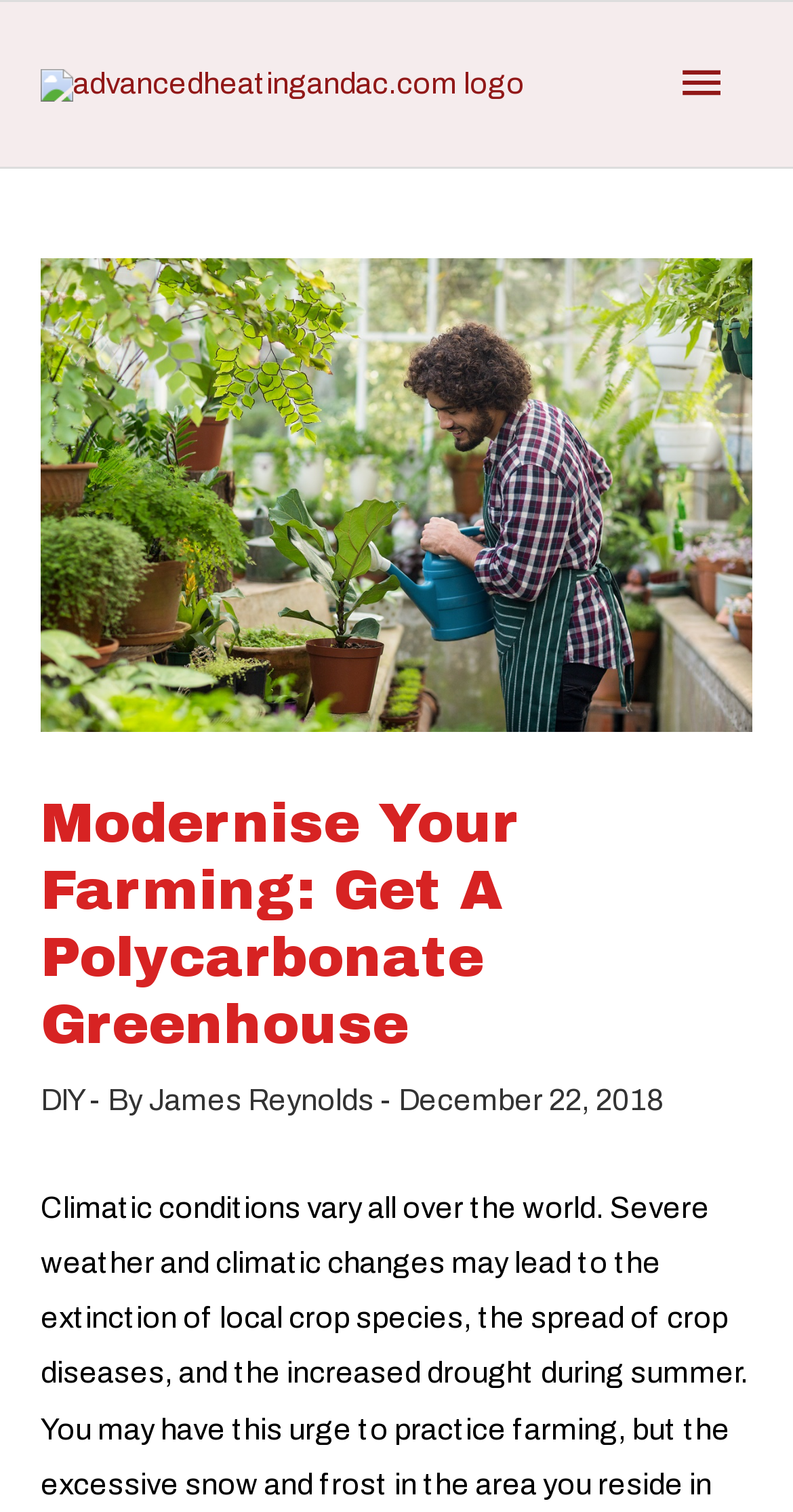Predict the bounding box coordinates for the UI element described as: "Main Menu". The coordinates should be four float numbers between 0 and 1, presented as [left, top, right, bottom].

[0.821, 0.021, 0.949, 0.091]